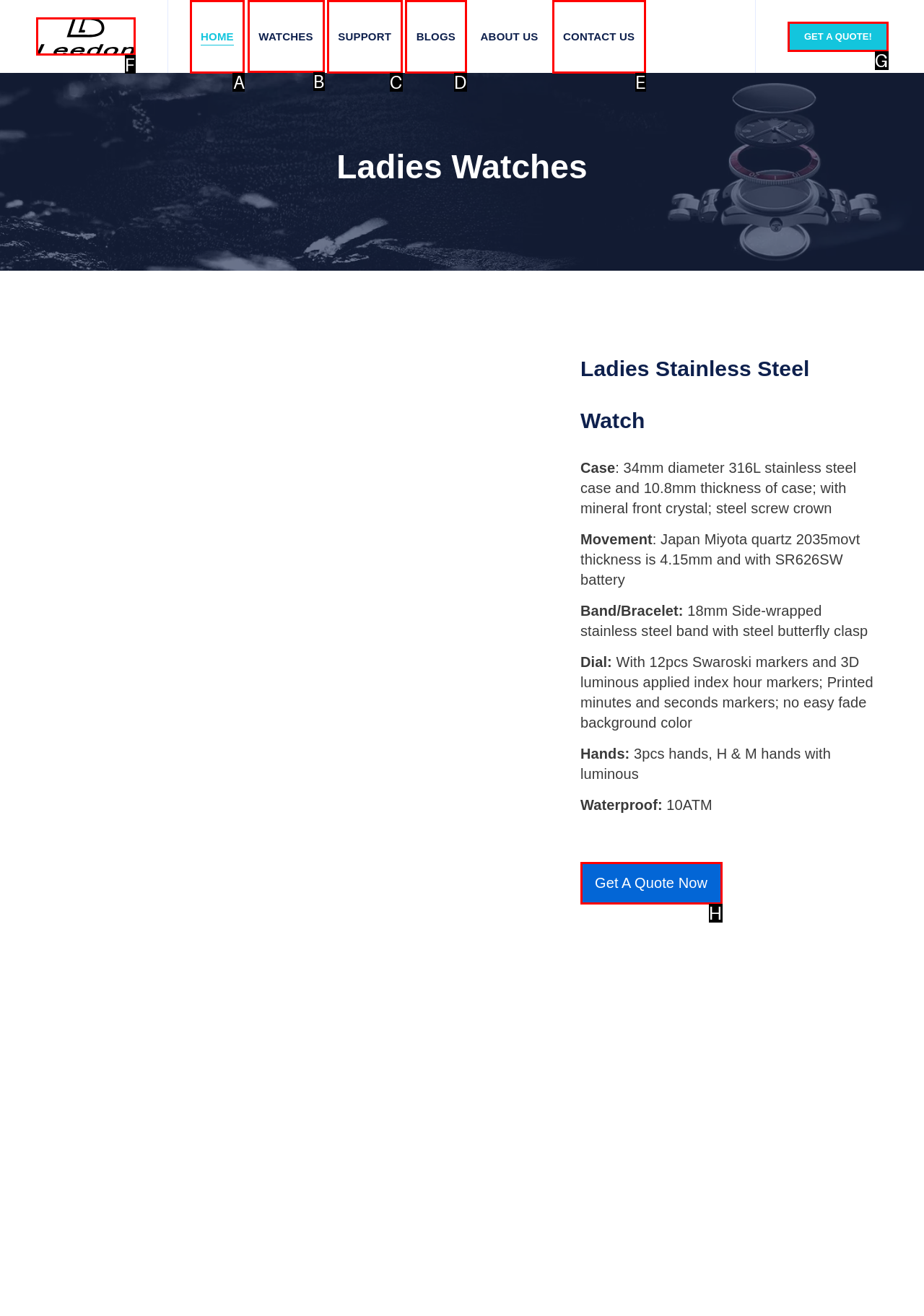Out of the given choices, which letter corresponds to the UI element required to View watches? Answer with the letter.

B